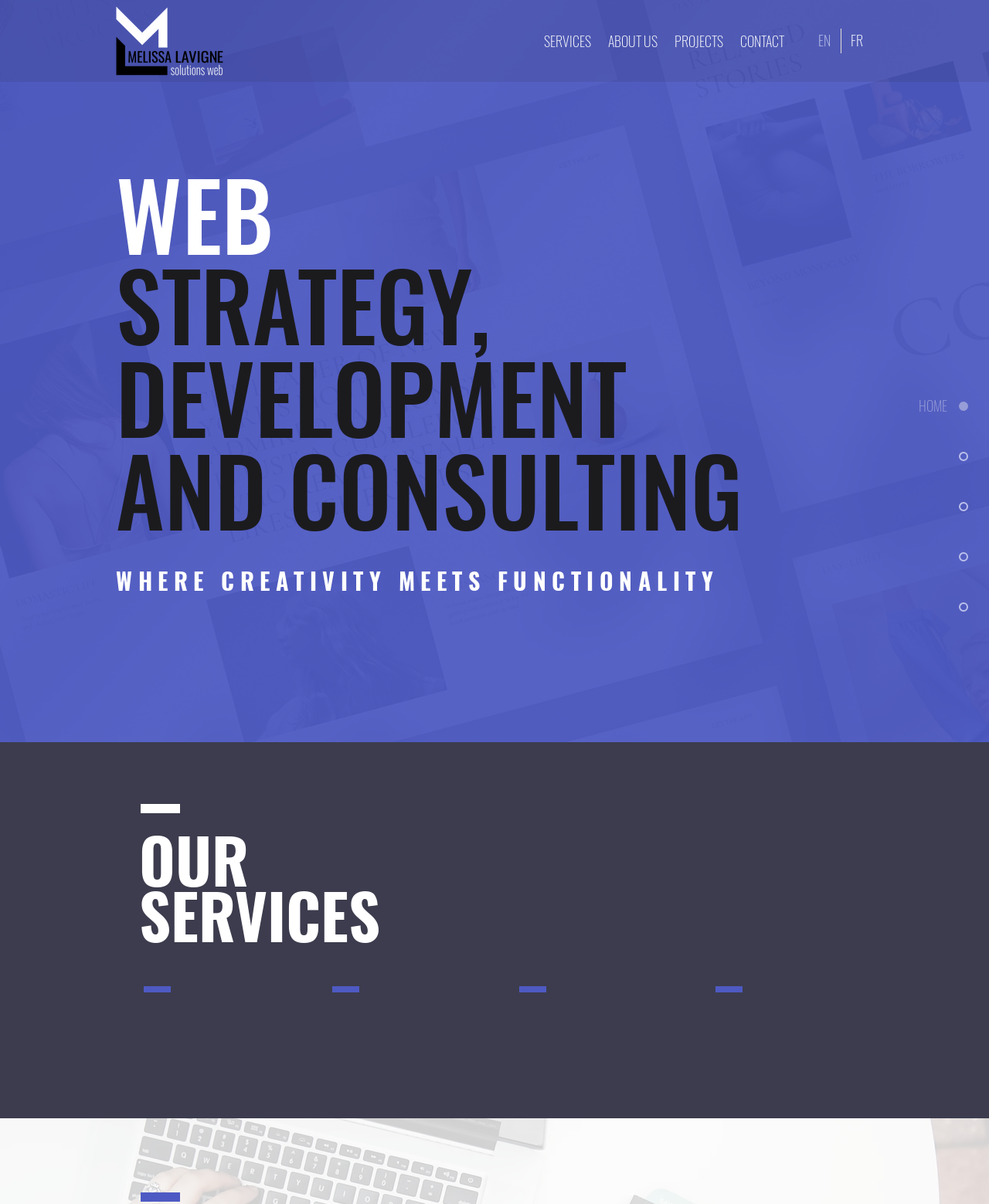Reply to the question with a single word or phrase:
What is the last link in the page navigation?

CONTACT